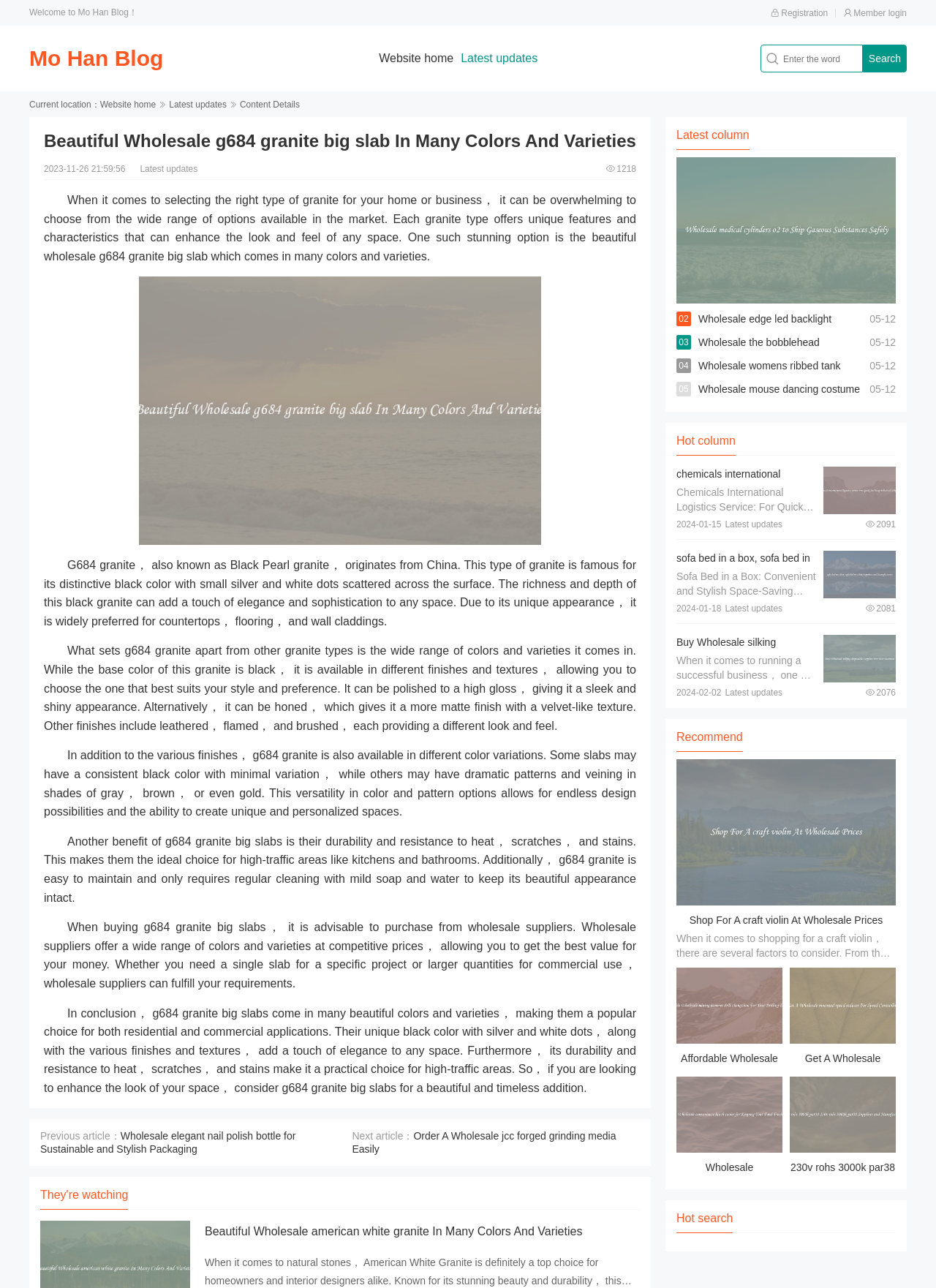Please pinpoint the bounding box coordinates for the region I should click to adhere to this instruction: "Check the previous article".

[0.043, 0.878, 0.316, 0.897]